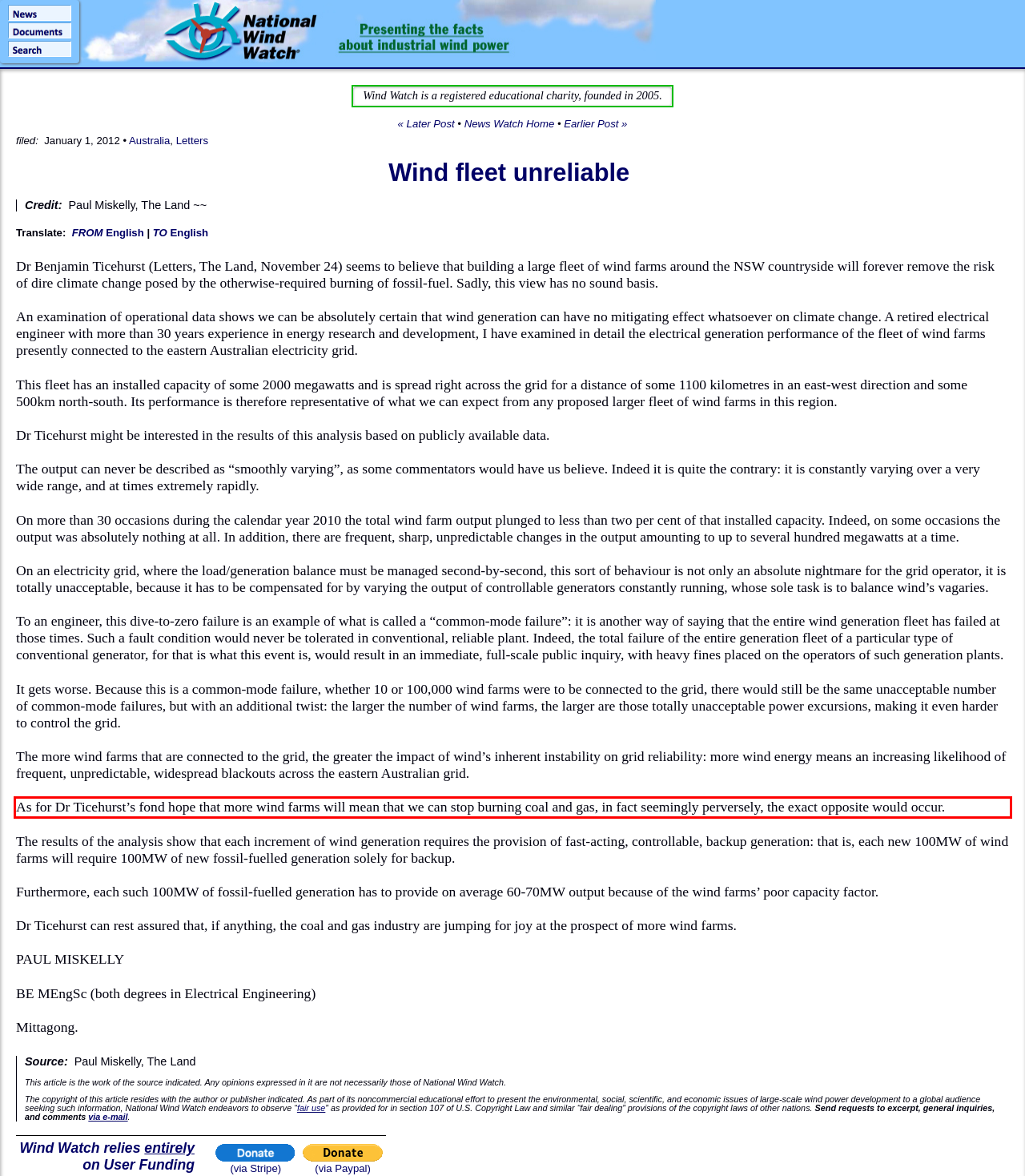Given the screenshot of the webpage, identify the red bounding box, and recognize the text content inside that red bounding box.

As for Dr Ticehurst’s fond hope that more wind farms will mean that we can stop burning coal and gas, in fact seemingly perversely, the exact opposite would occur.